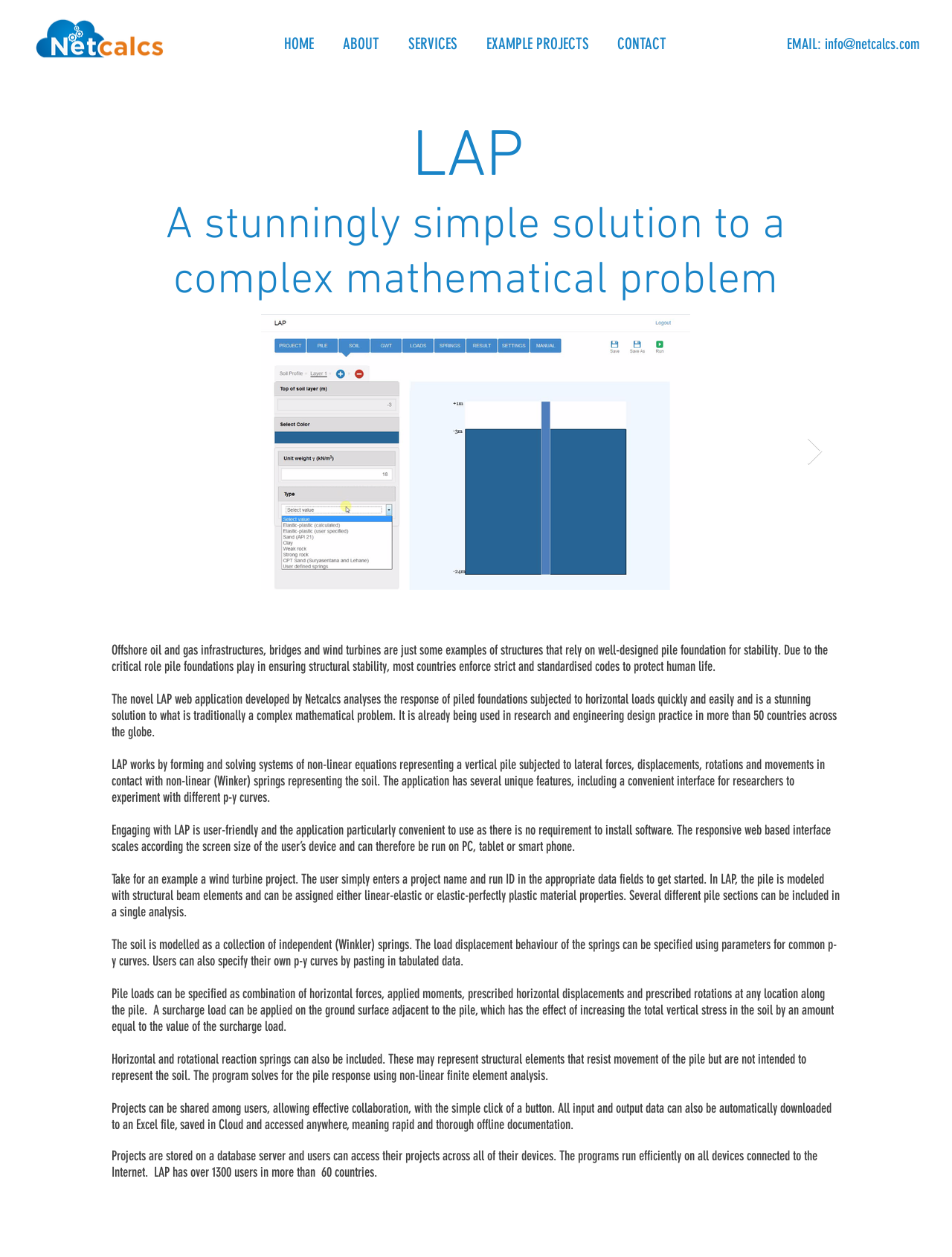Please provide a brief answer to the question using only one word or phrase: 
How can projects be shared in LAP?

With a simple click of a button